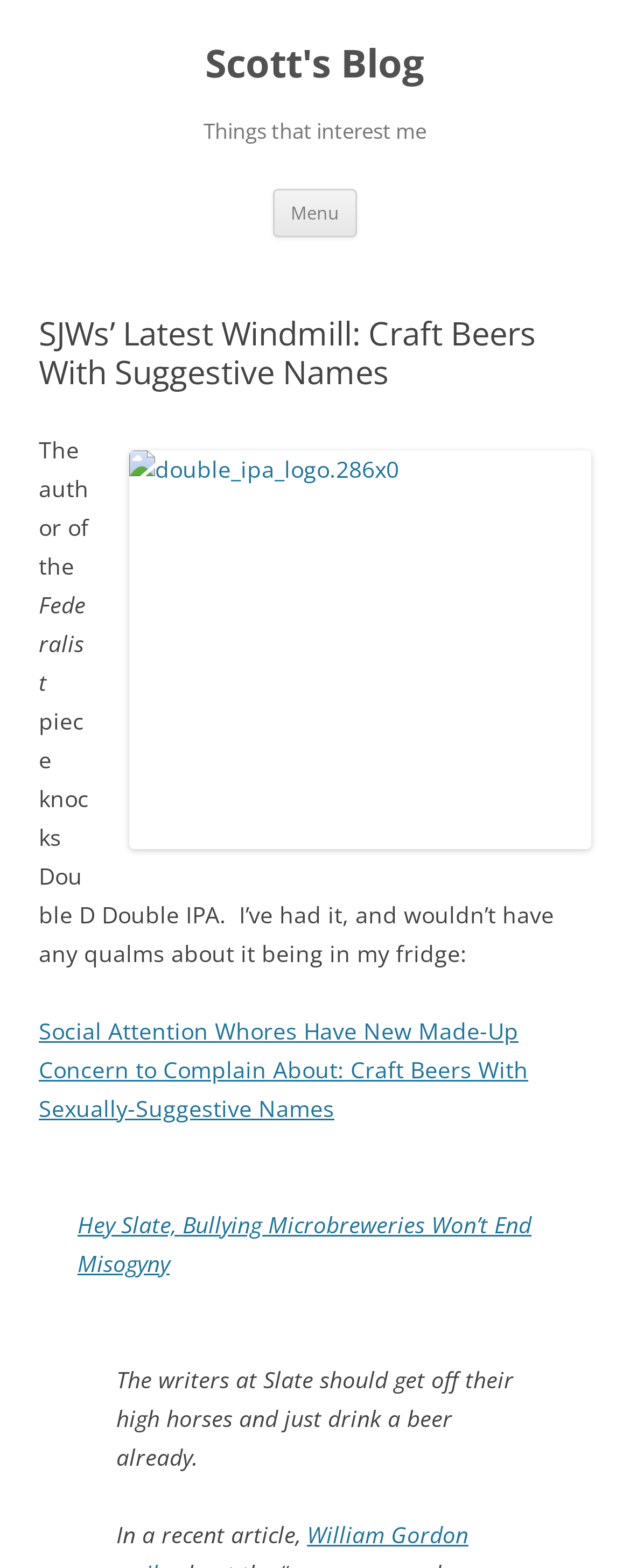Please answer the following question using a single word or phrase: 
What is the name of the blog?

Scott's Blog